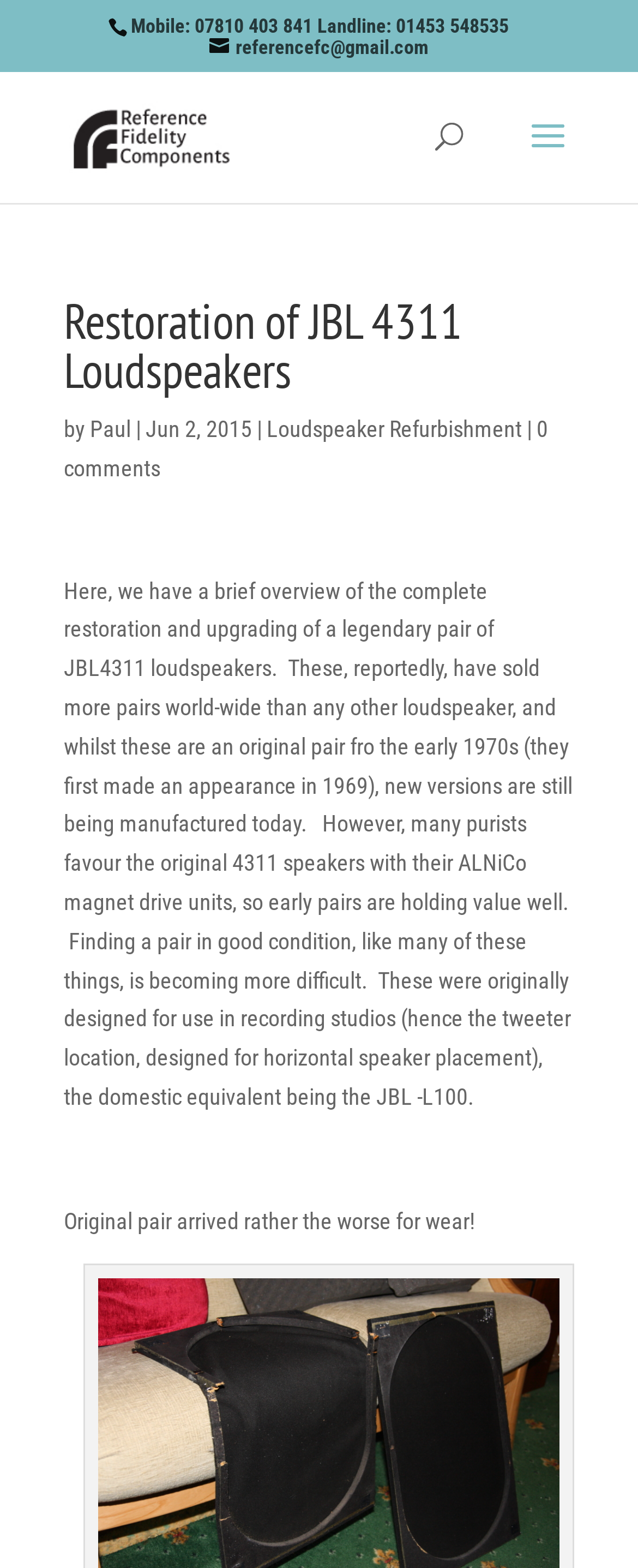What is the purpose of the original JBL 4311 loudspeakers?
Please ensure your answer to the question is detailed and covers all necessary aspects.

I found the purpose of the original JBL 4311 loudspeakers by reading the text, which says 'these were originally designed for use in recording studios (hence the tweeter location, designed for horizontal speaker placement)'. The text clearly explains the original purpose of the loudspeakers.